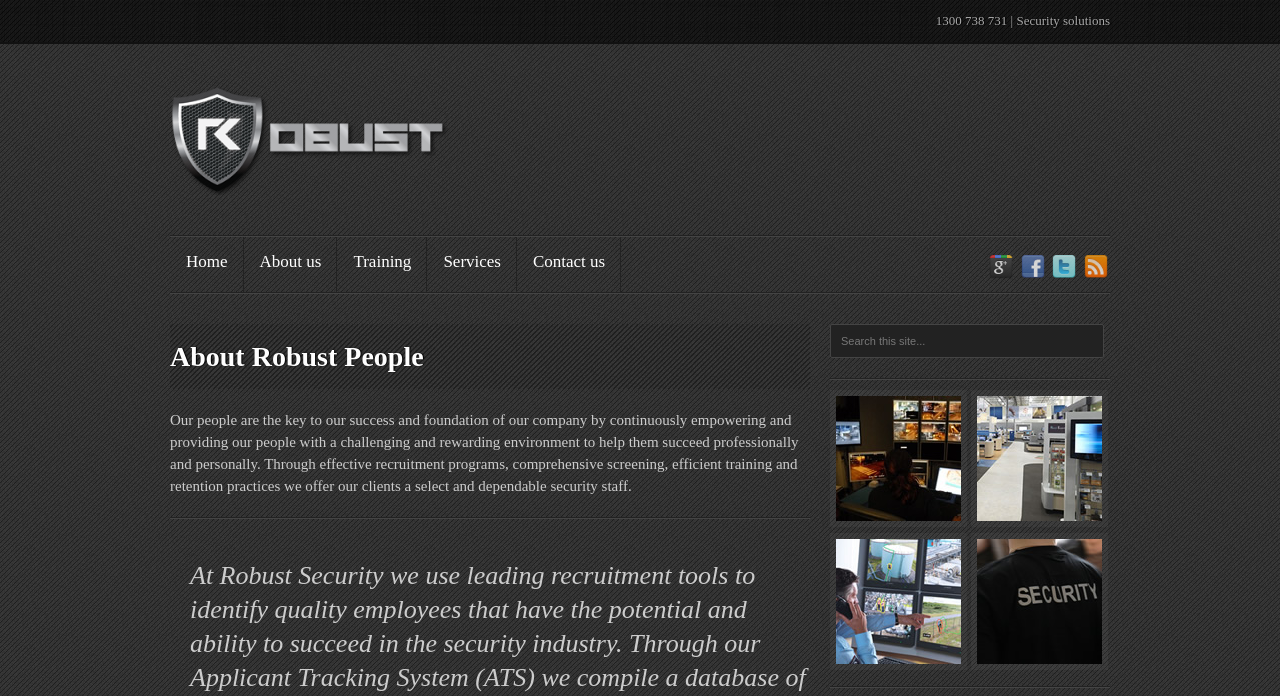Construct a thorough caption encompassing all aspects of the webpage.

The webpage appears to be a company's about page, focusing on its people and security solutions. At the top, there is a logo on the left, accompanied by a phone number and a brief company description. Below the logo, there is a horizontal separator, followed by a navigation menu with links to "Home", "About us", "Training", "Services", and "Contact us".

On the right side of the navigation menu, there are social media links to Google, Facebook, Twitter, and RSS, each represented by an icon. Below the navigation menu, there is another horizontal separator.

The main content of the page is divided into two sections. On the left, there is a heading "About Robust People" followed by a paragraph of text describing the company's approach to empowering its people. On the right, there is a search box with a label "Search this site...".

Below the main content, there are three advertisements, each with an image, arranged in two rows. The advertisements are separated by horizontal separators. At the very bottom of the page, there is another horizontal separator.